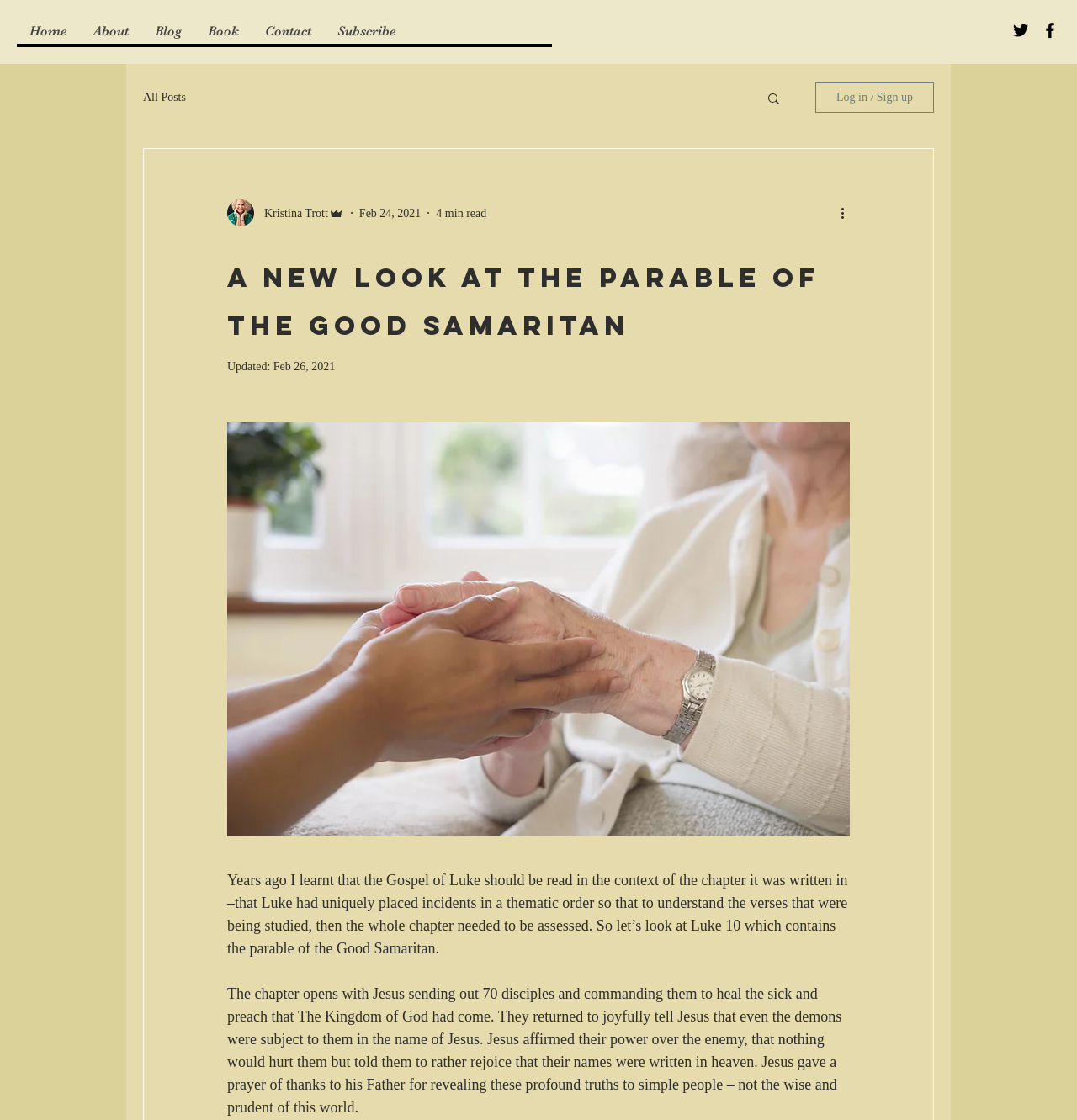Locate the bounding box coordinates of the item that should be clicked to fulfill the instruction: "View all blog posts".

[0.133, 0.081, 0.173, 0.093]